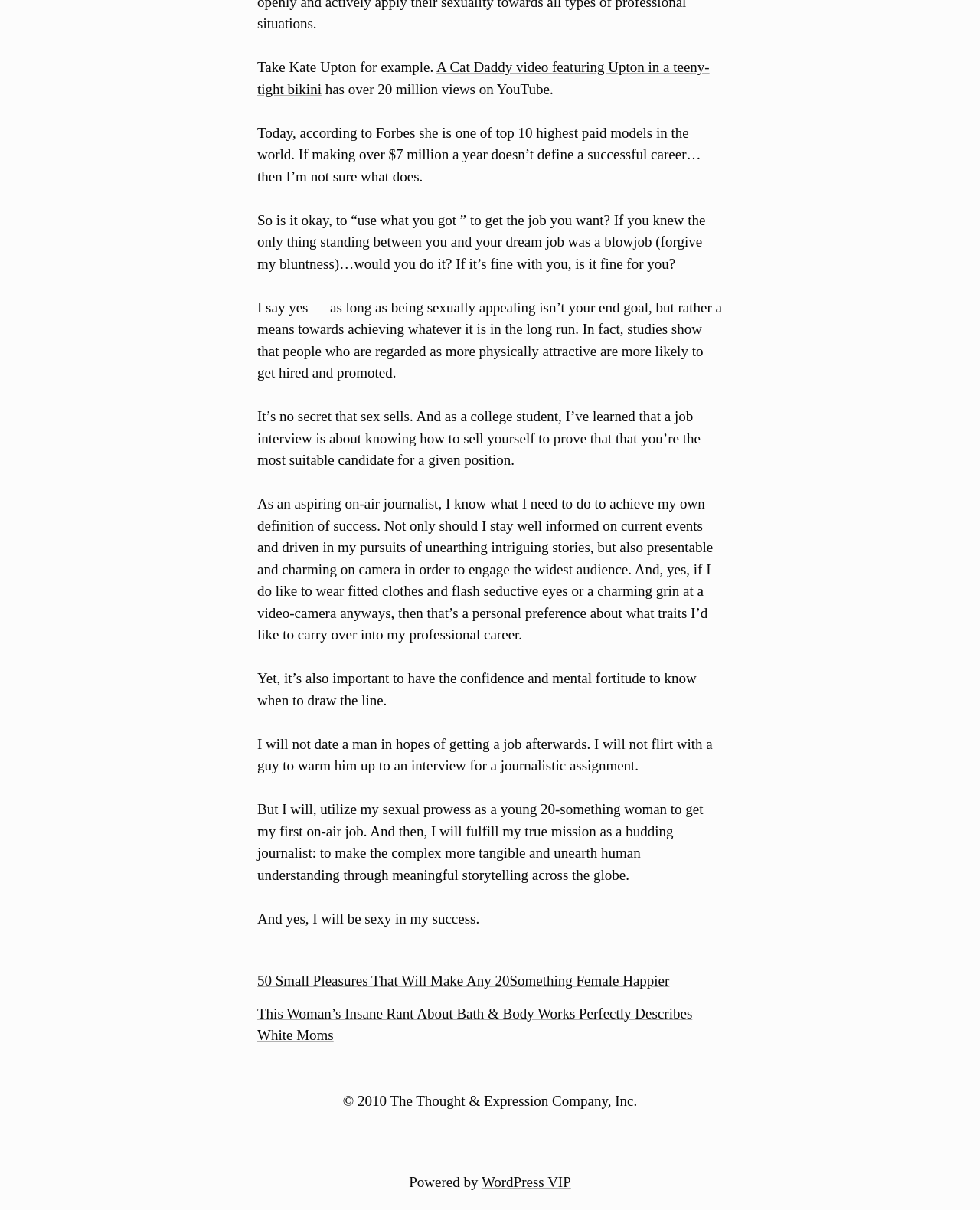What is the name of the company that owns the website?
Look at the webpage screenshot and answer the question with a detailed explanation.

The website's footer section displays the copyright information, which mentions that the website is owned by The Thought & Expression Company, Inc.